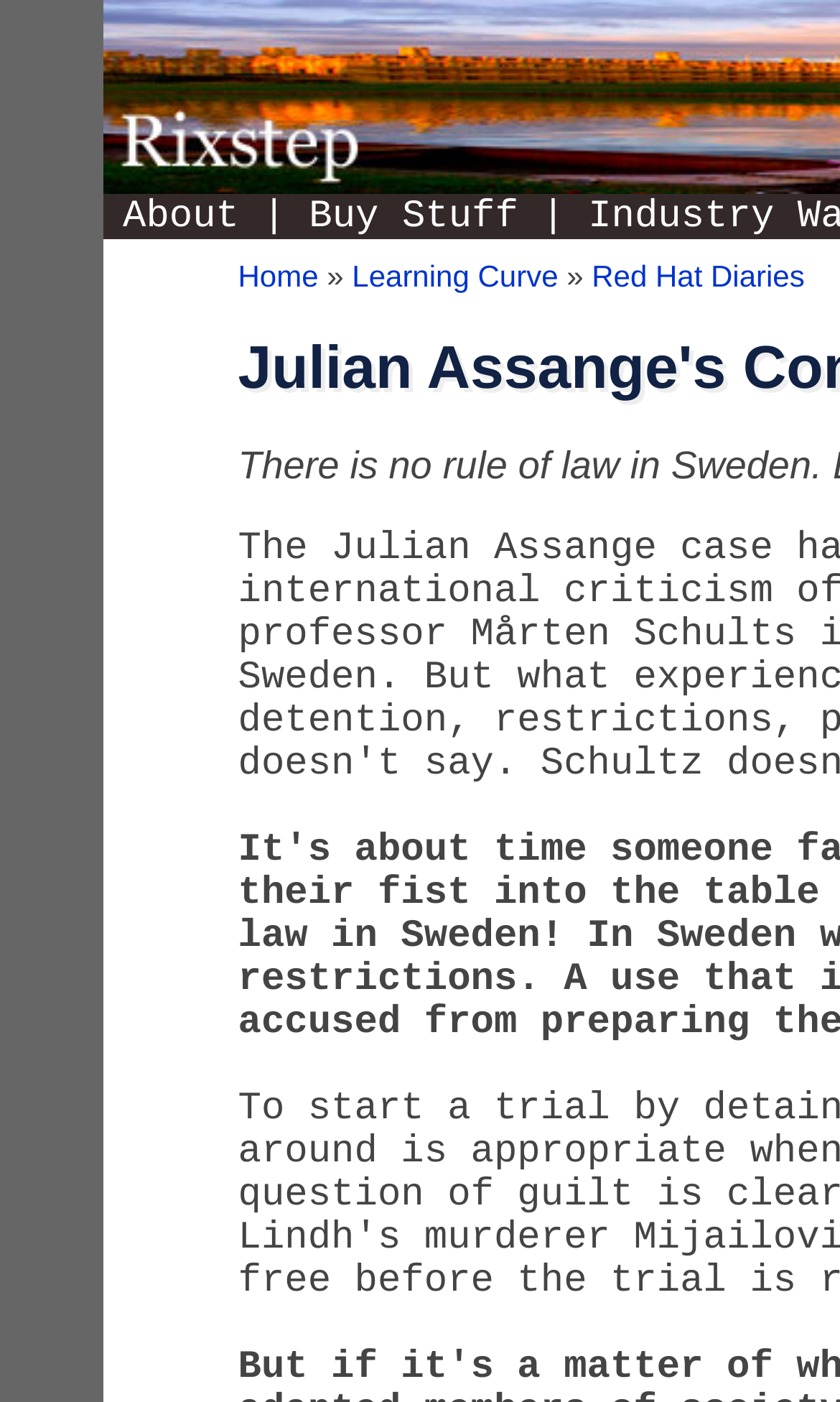Determine the bounding box of the UI component based on this description: "Learning Curve". The bounding box coordinates should be four float values between 0 and 1, i.e., [left, top, right, bottom].

[0.419, 0.184, 0.665, 0.209]